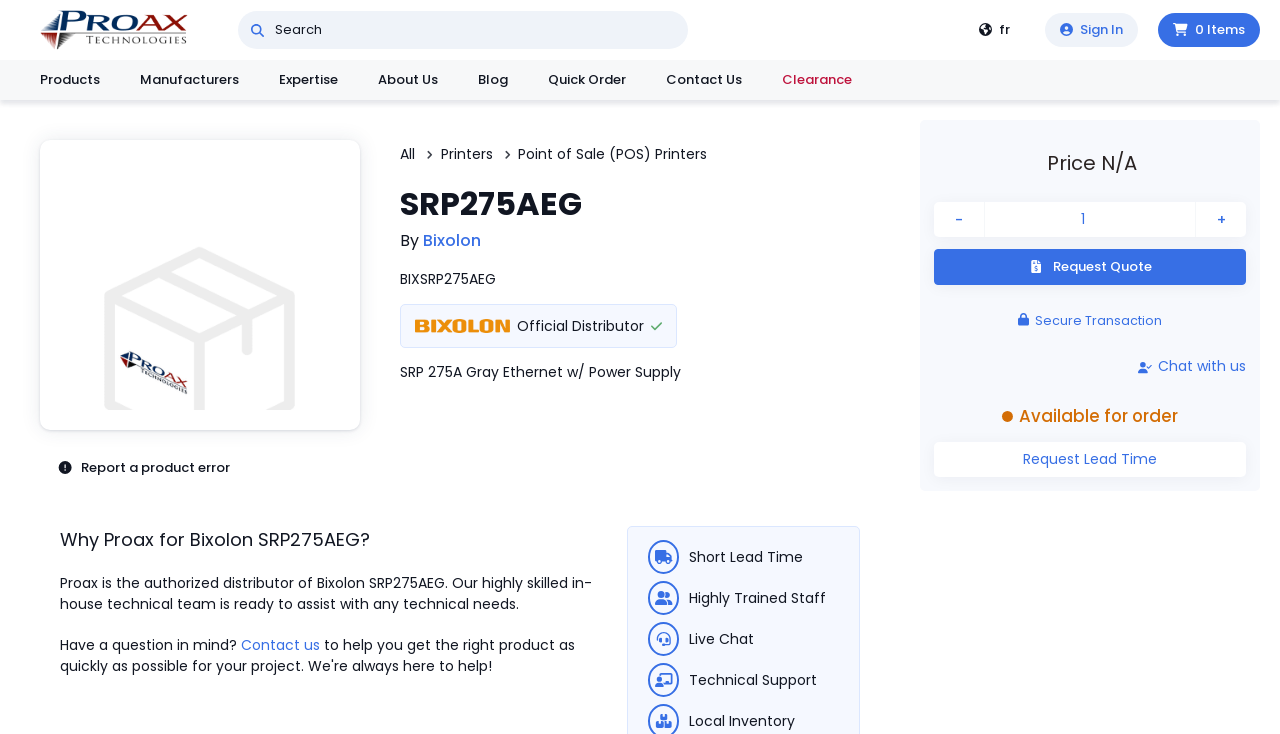Locate the bounding box of the UI element with the following description: "Request Quote".

[0.73, 0.339, 0.973, 0.388]